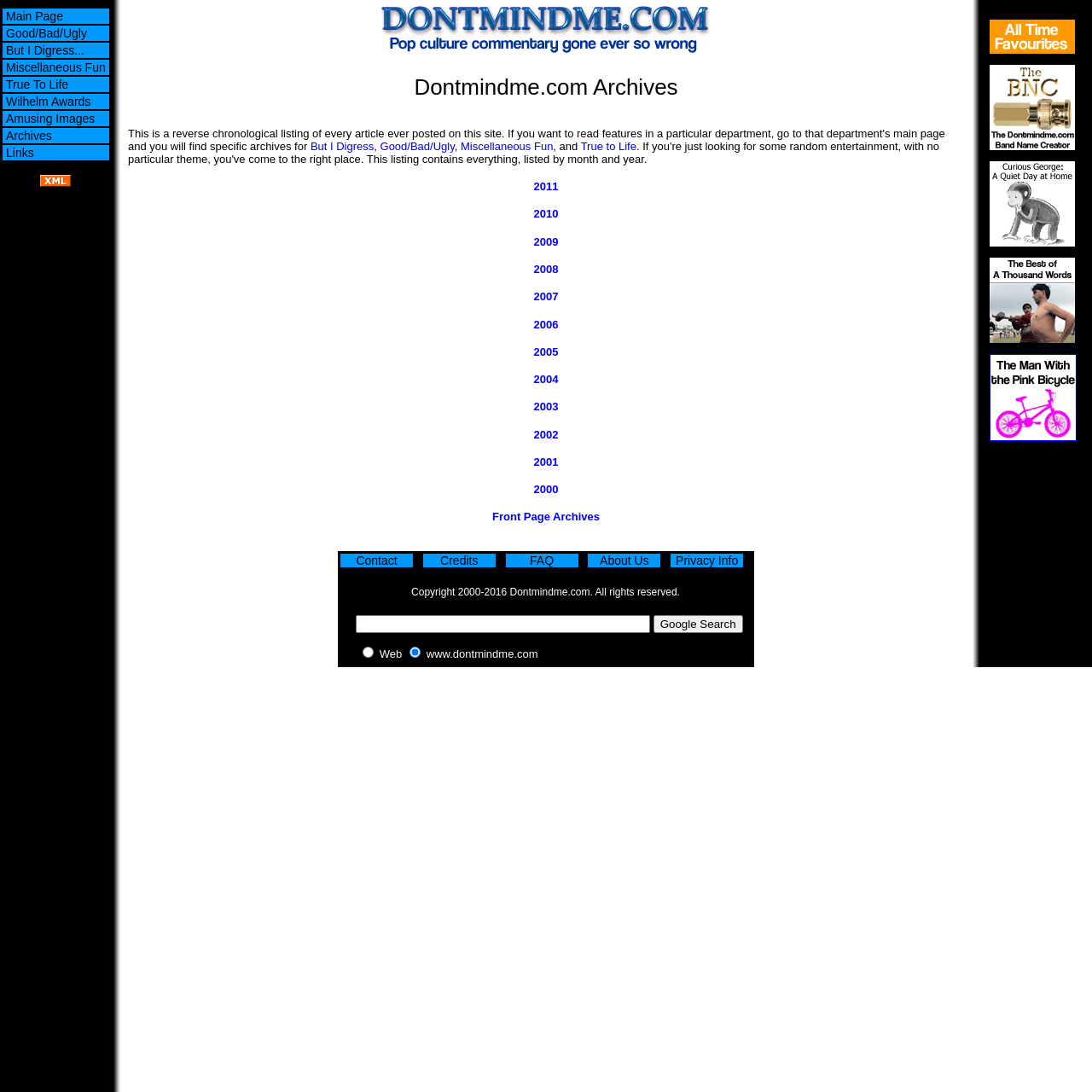Determine the bounding box coordinates of the region that needs to be clicked to achieve the task: "View Archives".

[0.002, 0.117, 0.1, 0.131]